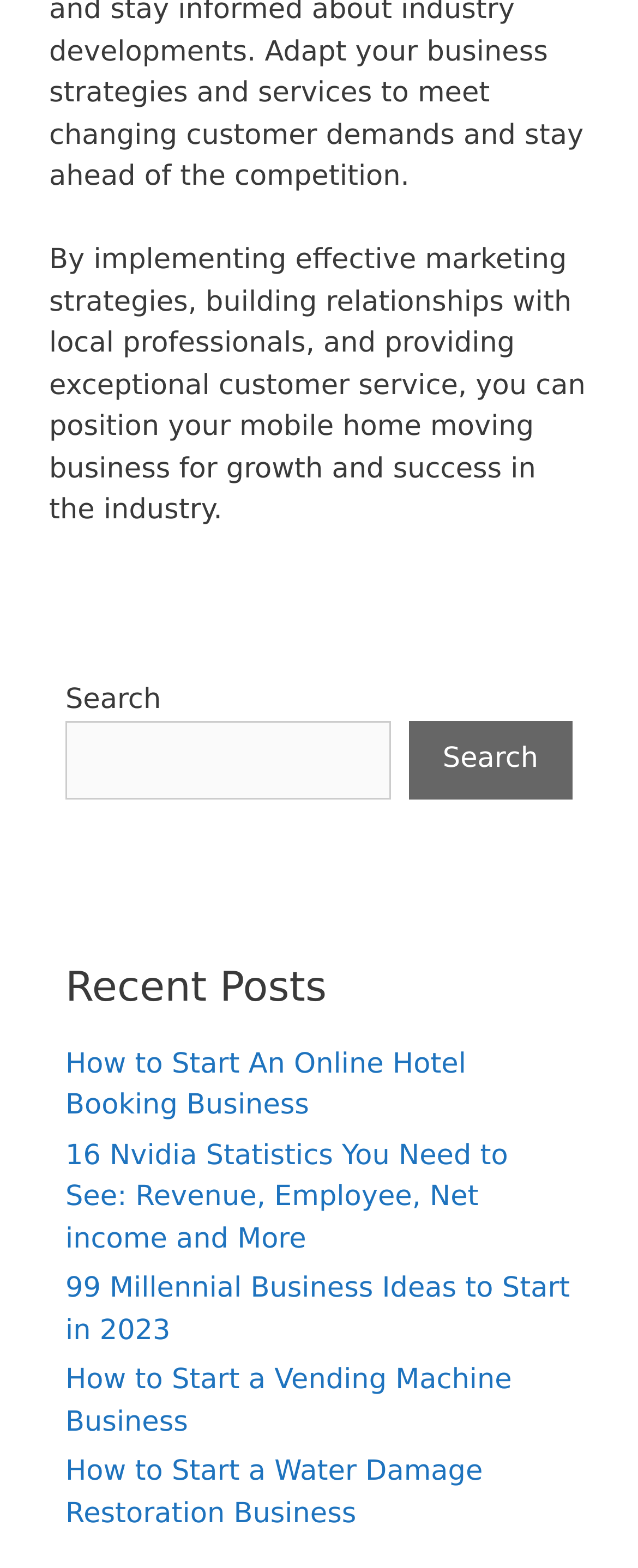Look at the image and write a detailed answer to the question: 
Is the webpage focused on a specific industry?

The webpage appears to cover a range of business-related topics, including online hotel booking, vending machines, and water damage restoration. The lack of a specific industry focus is evident from the diverse range of article titles listed under 'Recent Posts'.